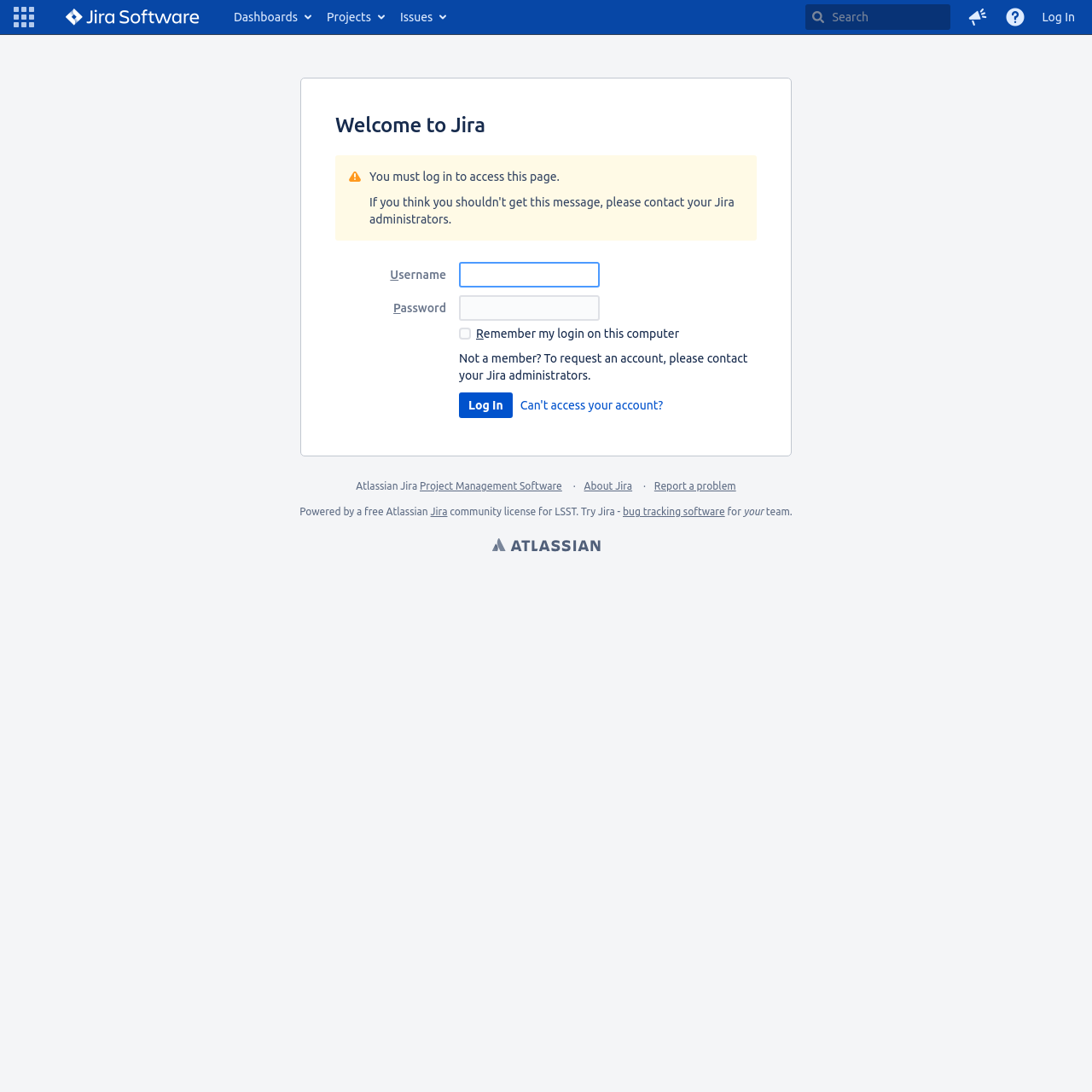Can you find the bounding box coordinates for the element to click on to achieve the instruction: "Search for something"?

[0.737, 0.004, 0.87, 0.027]